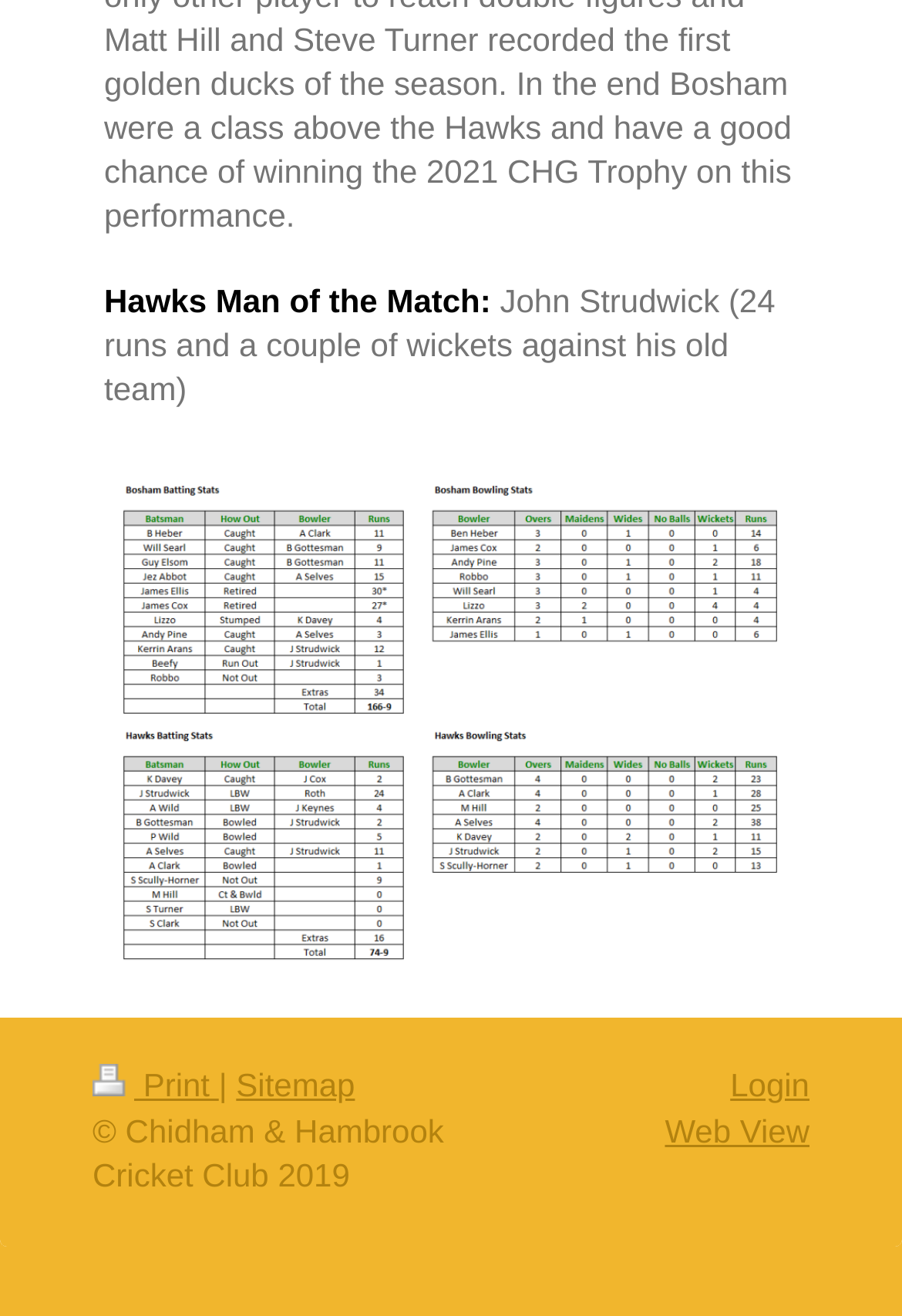What is the name of the Man of the Match?
Using the image, give a concise answer in the form of a single word or short phrase.

John Strudwick